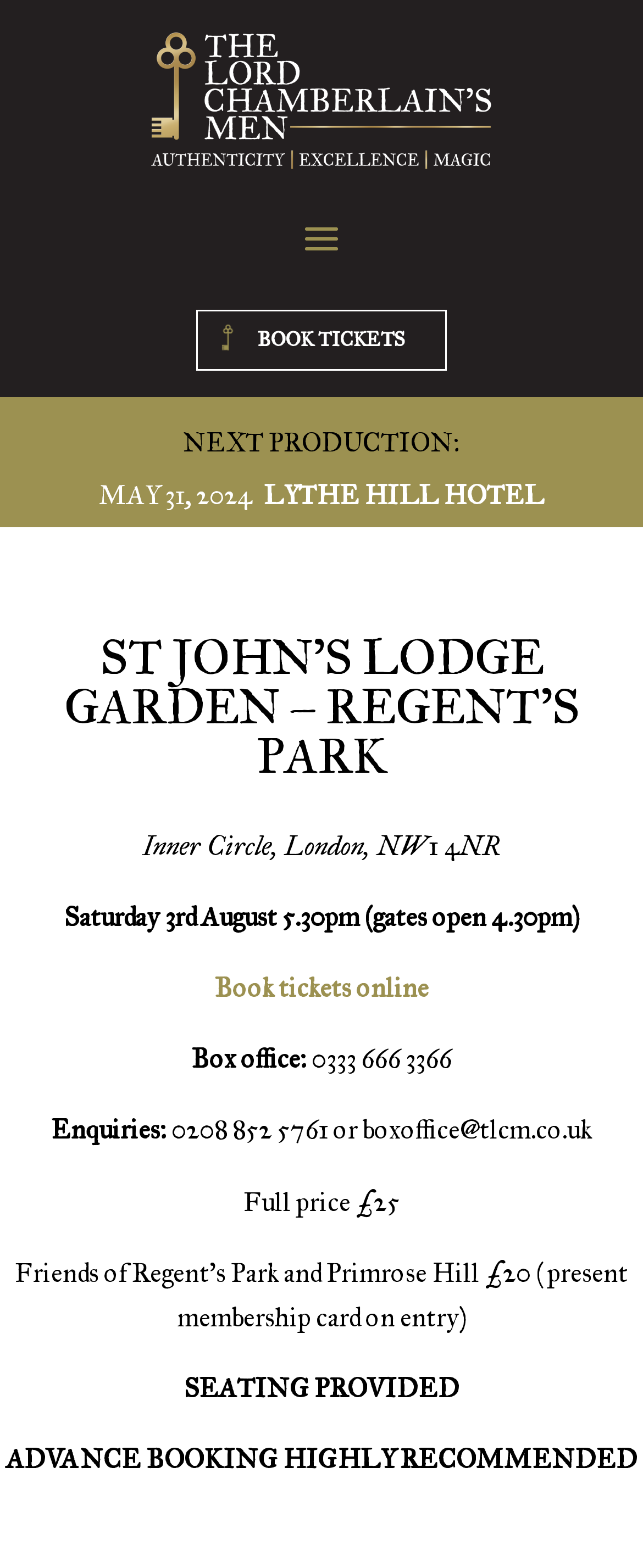What is the phone number for box office enquiries?
Could you answer the question with a detailed and thorough explanation?

I found the answer by looking at the section labeled 'Box office:' and found the phone number '0333 666 3366' listed below it.